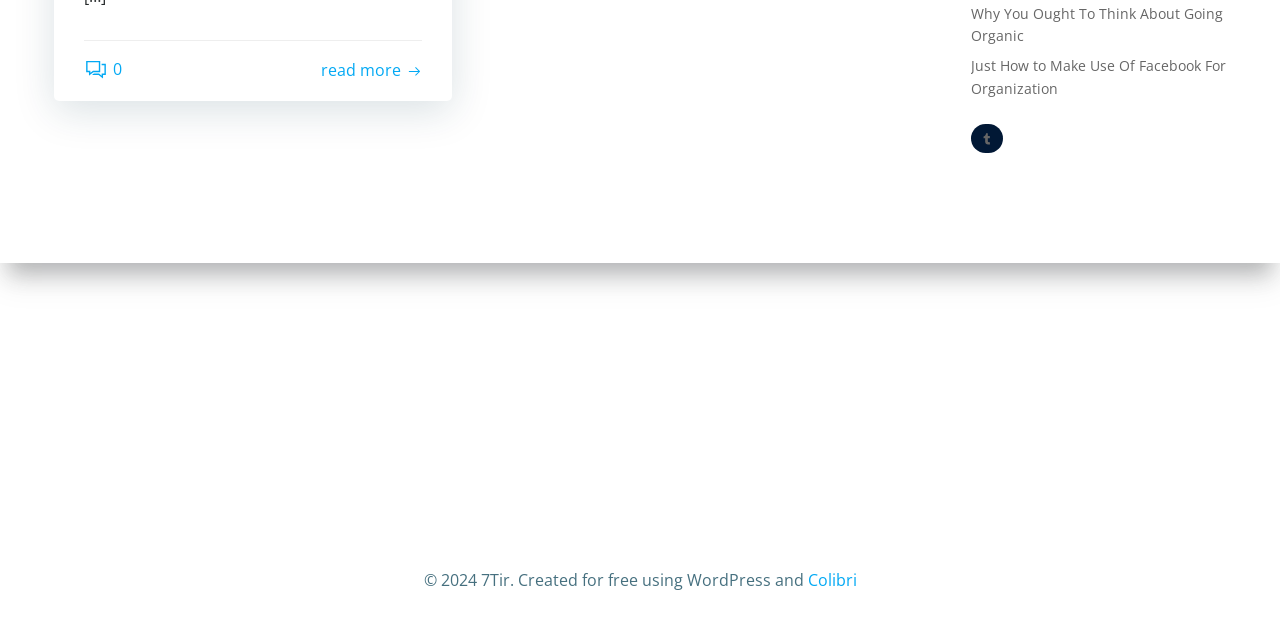Determine the bounding box for the UI element as described: "0". The coordinates should be represented as four float numbers between 0 and 1, formatted as [left, top, right, bottom].

[0.066, 0.091, 0.095, 0.125]